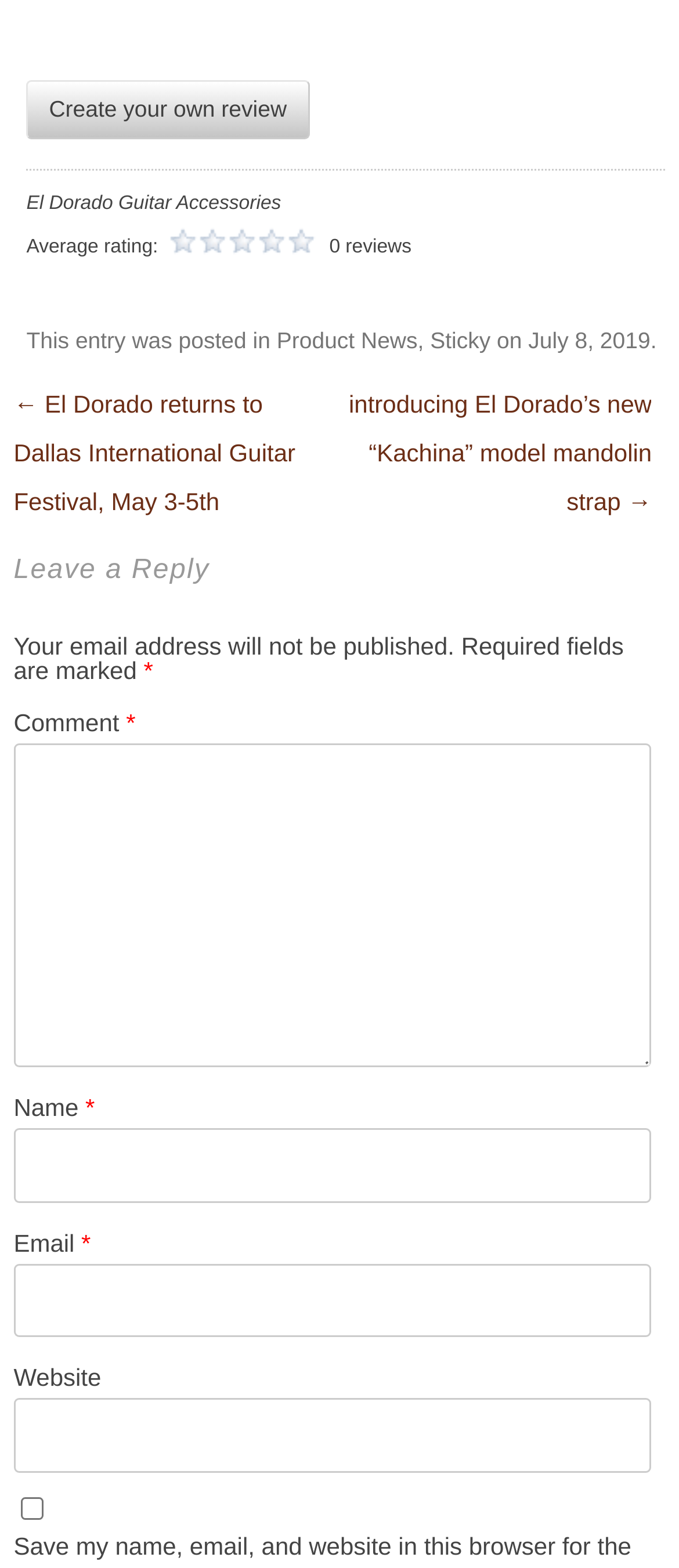Using the webpage screenshot and the element description parent_node: Email * aria-describedby="email-notes" name="email", determine the bounding box coordinates. Specify the coordinates in the format (top-left x, top-left y, bottom-right x, bottom-right y) with values ranging from 0 to 1.

[0.02, 0.806, 0.96, 0.853]